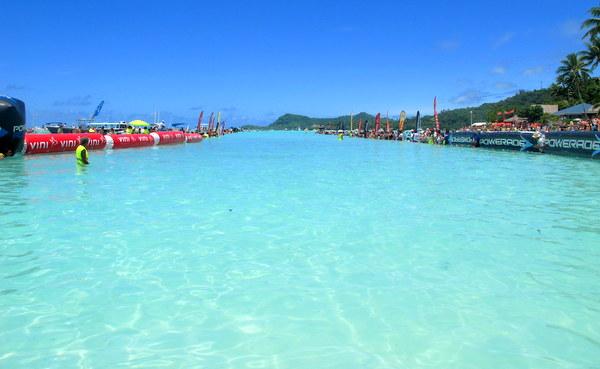What is the shape of the lagoon in the image?
From the screenshot, supply a one-word or short-phrase answer.

Wide and shallow